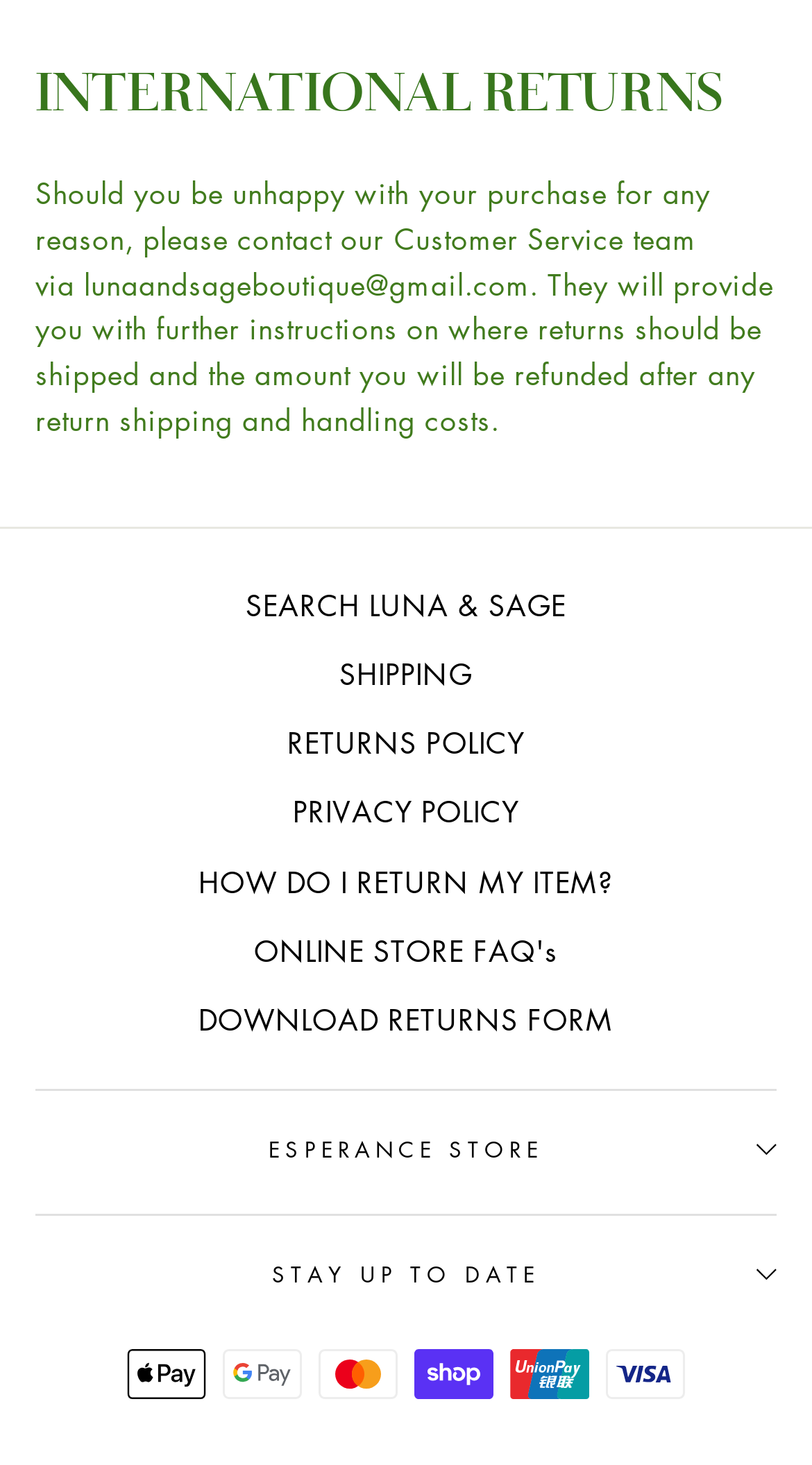Give a one-word or short phrase answer to the question: 
What is the purpose of the 'DOWNLOAD RETURNS FORM' link?

To download a returns form